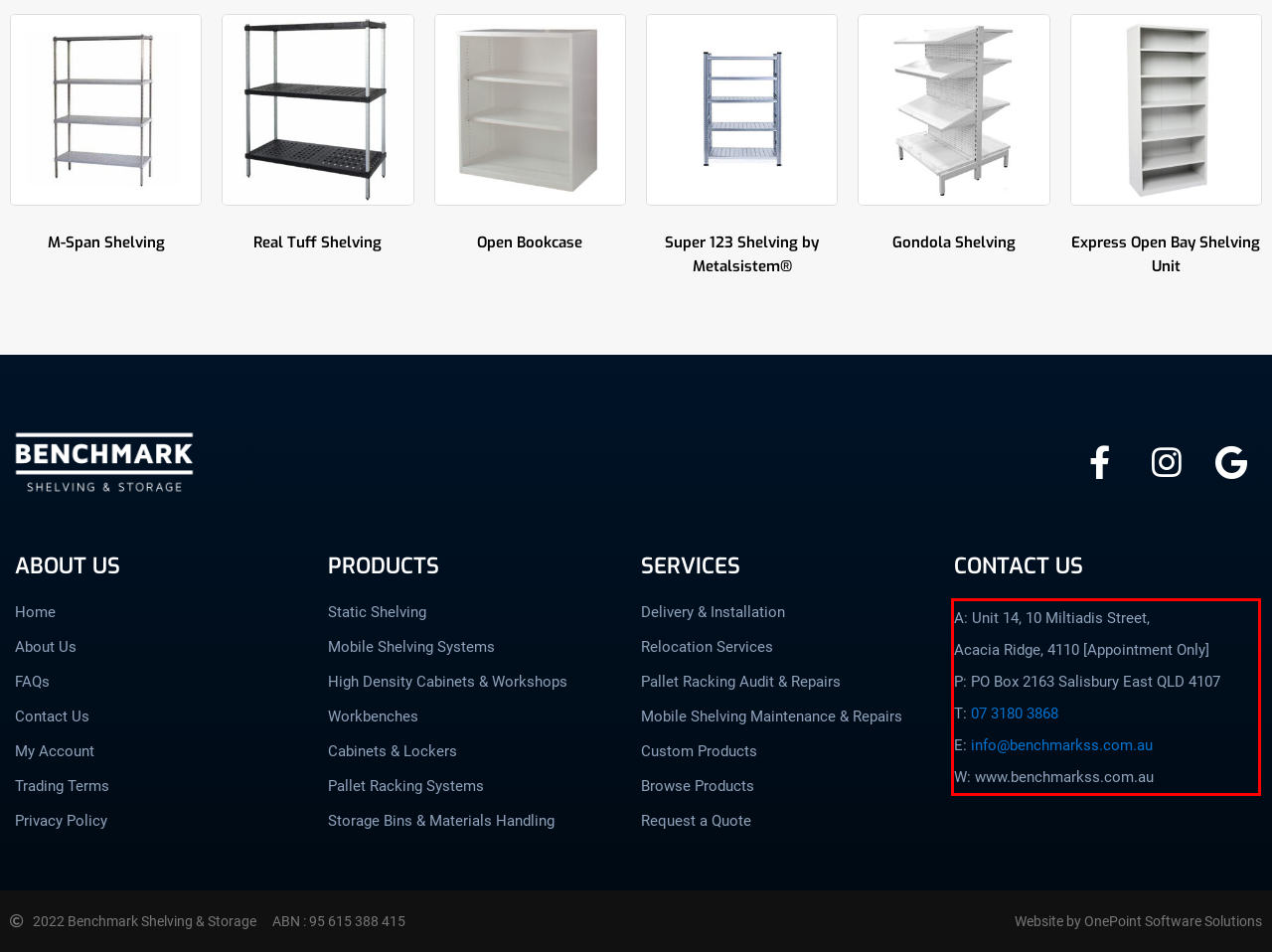Identify the text inside the red bounding box in the provided webpage screenshot and transcribe it.

A: Unit 14, 10 Miltiadis Street, Acacia Ridge, 4110 [Appointment Only] P: PO Box 2163 Salisbury East QLD 4107 T: 07 3180 3868 E: info@benchmarkss.com.au W: www.benchmarkss.com.au